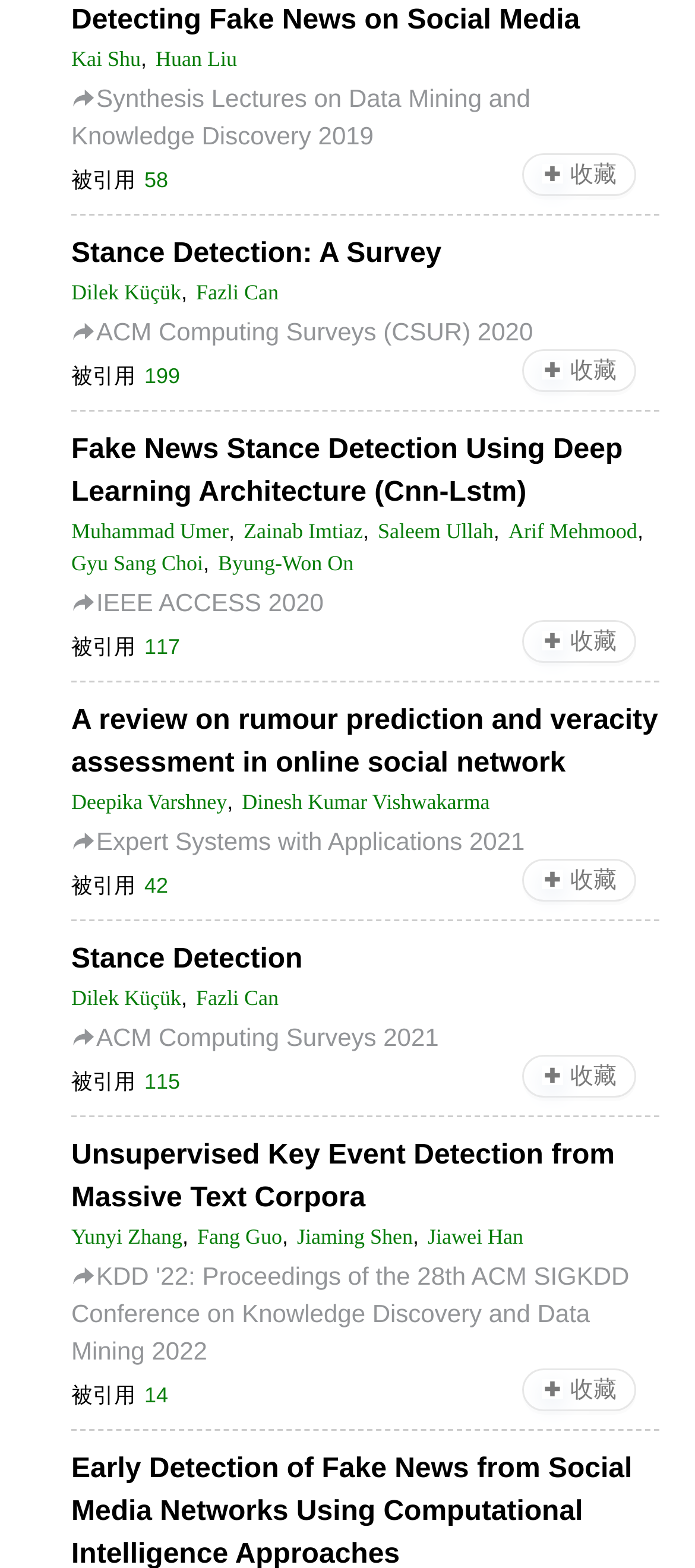Kindly determine the bounding box coordinates for the clickable area to achieve the given instruction: "Click the 'Fake News Stance Detection Using Deep Learning Architecture (Cnn-Lstm)' link".

[0.103, 0.277, 0.896, 0.324]